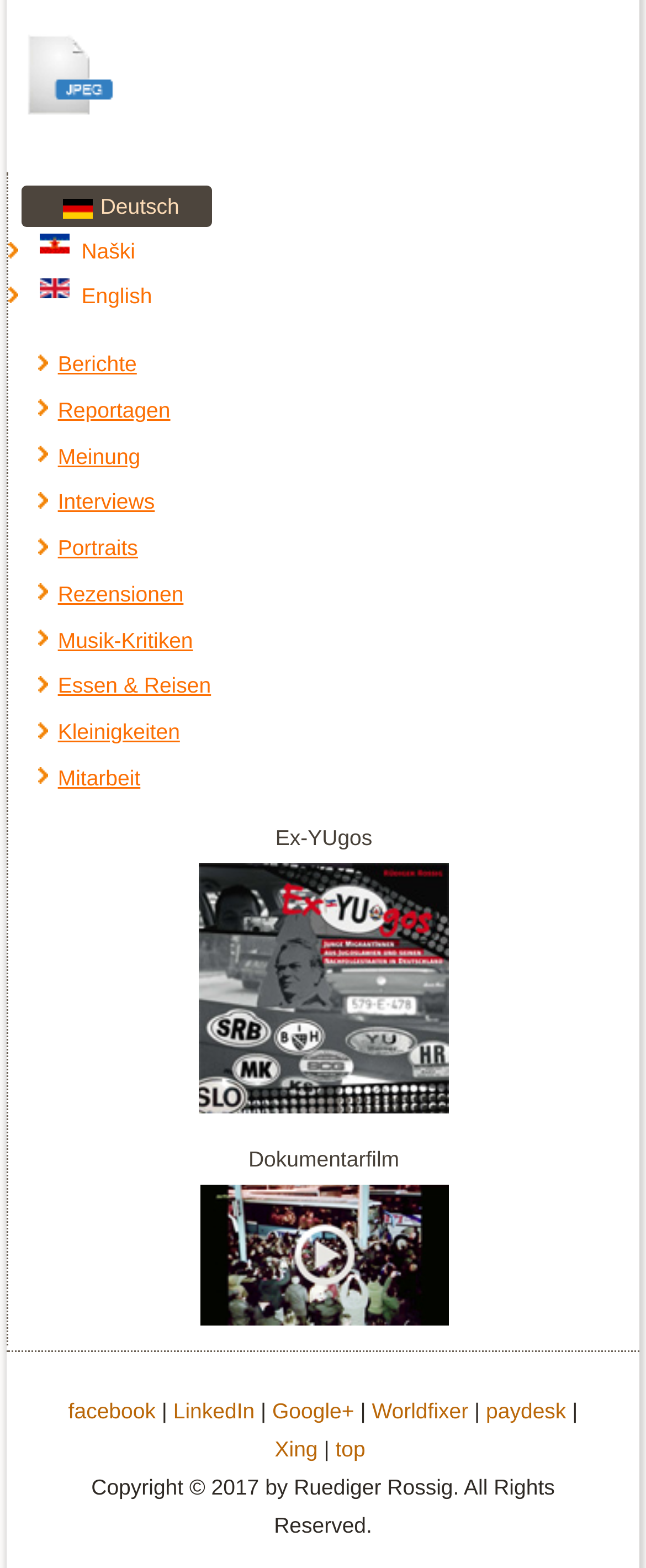Reply to the question below using a single word or brief phrase:
What is the last section on the webpage?

Copyright information